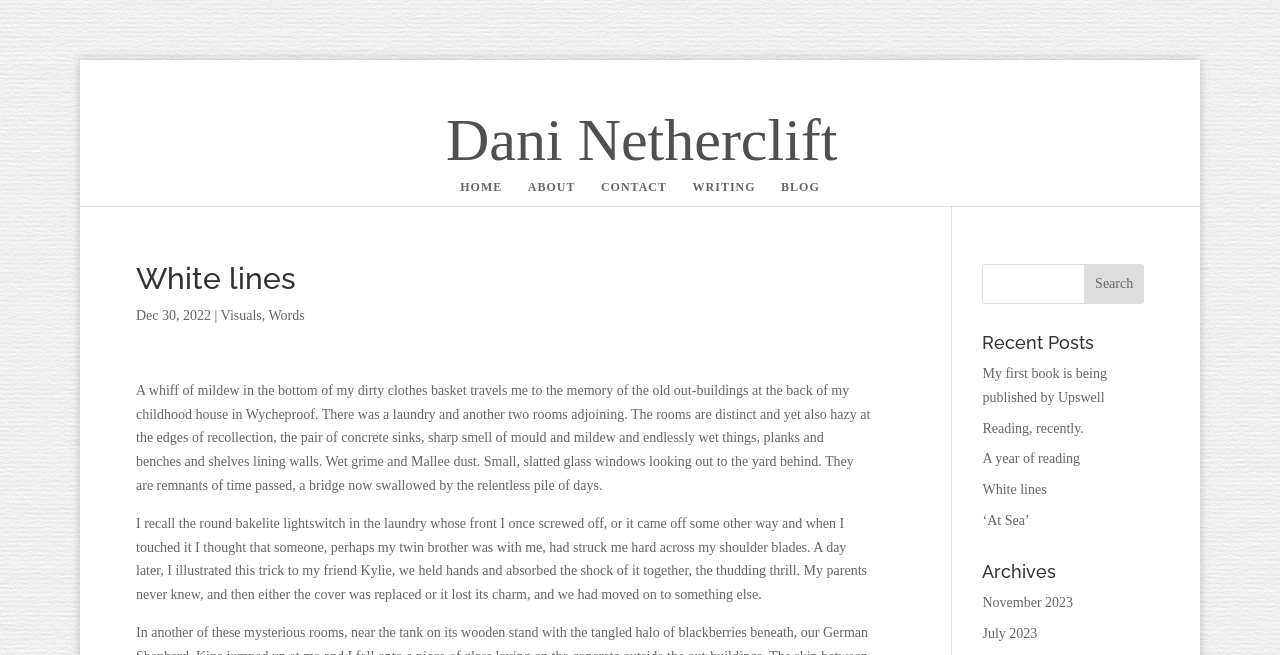Please find the bounding box coordinates of the element's region to be clicked to carry out this instruction: "read about the author".

[0.412, 0.275, 0.45, 0.315]